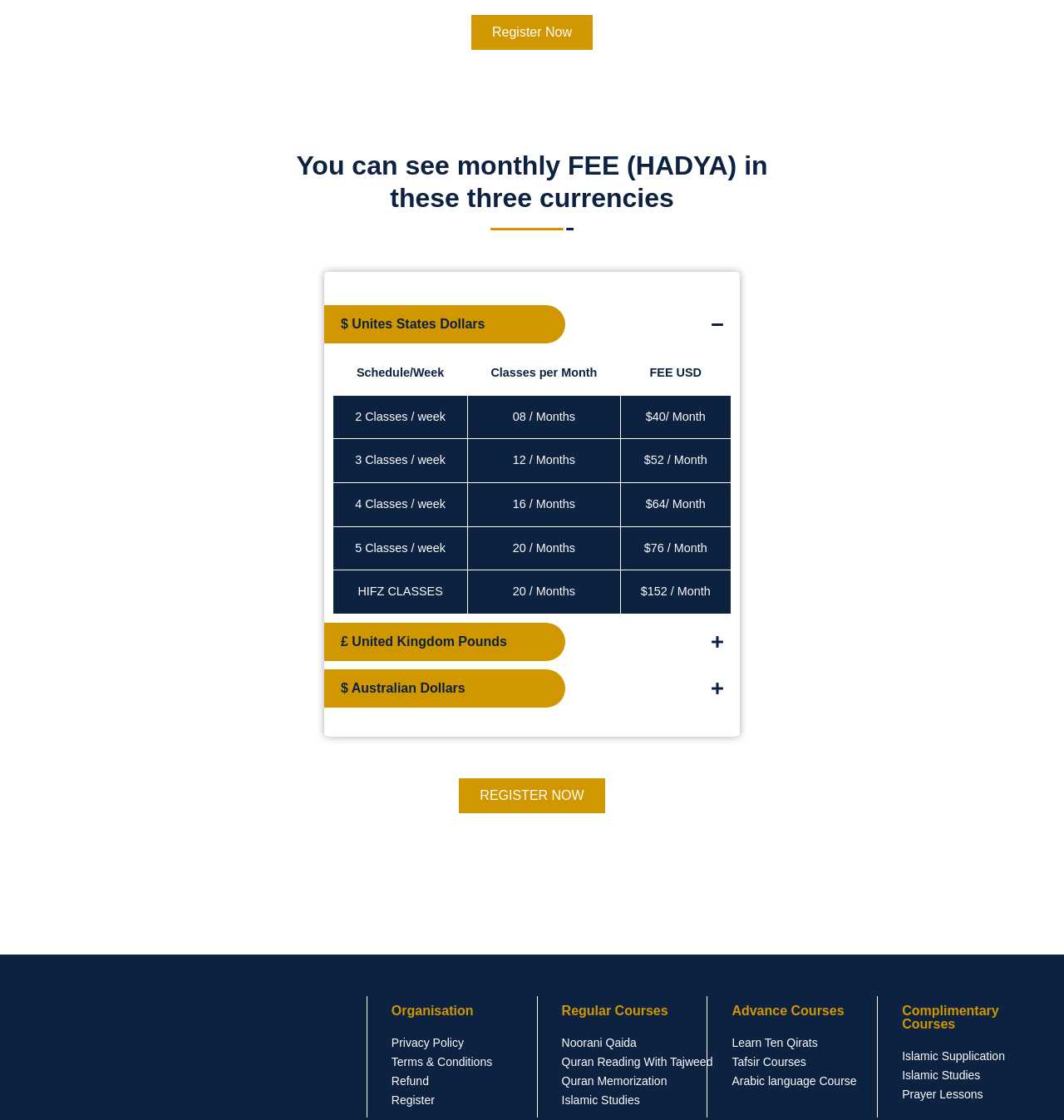Where can I find the organisation's privacy policy? Using the information from the screenshot, answer with a single word or phrase.

At the bottom of the page